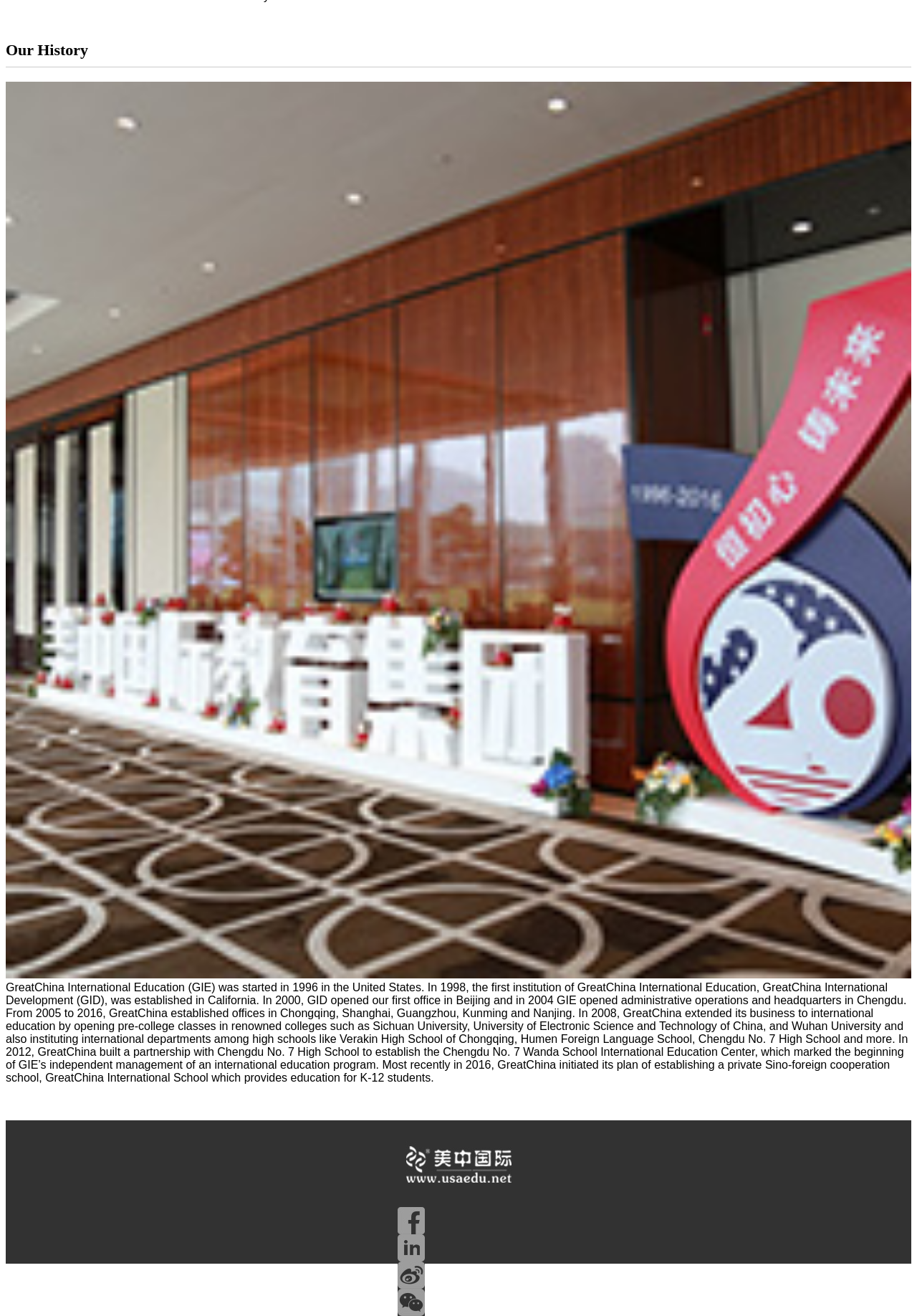Given the content of the image, can you provide a detailed answer to the question?
What is the year when GreatChina International Education was started?

According to the text, 'GreatChina International Education (GIE) was started in 1996 in the United States.'